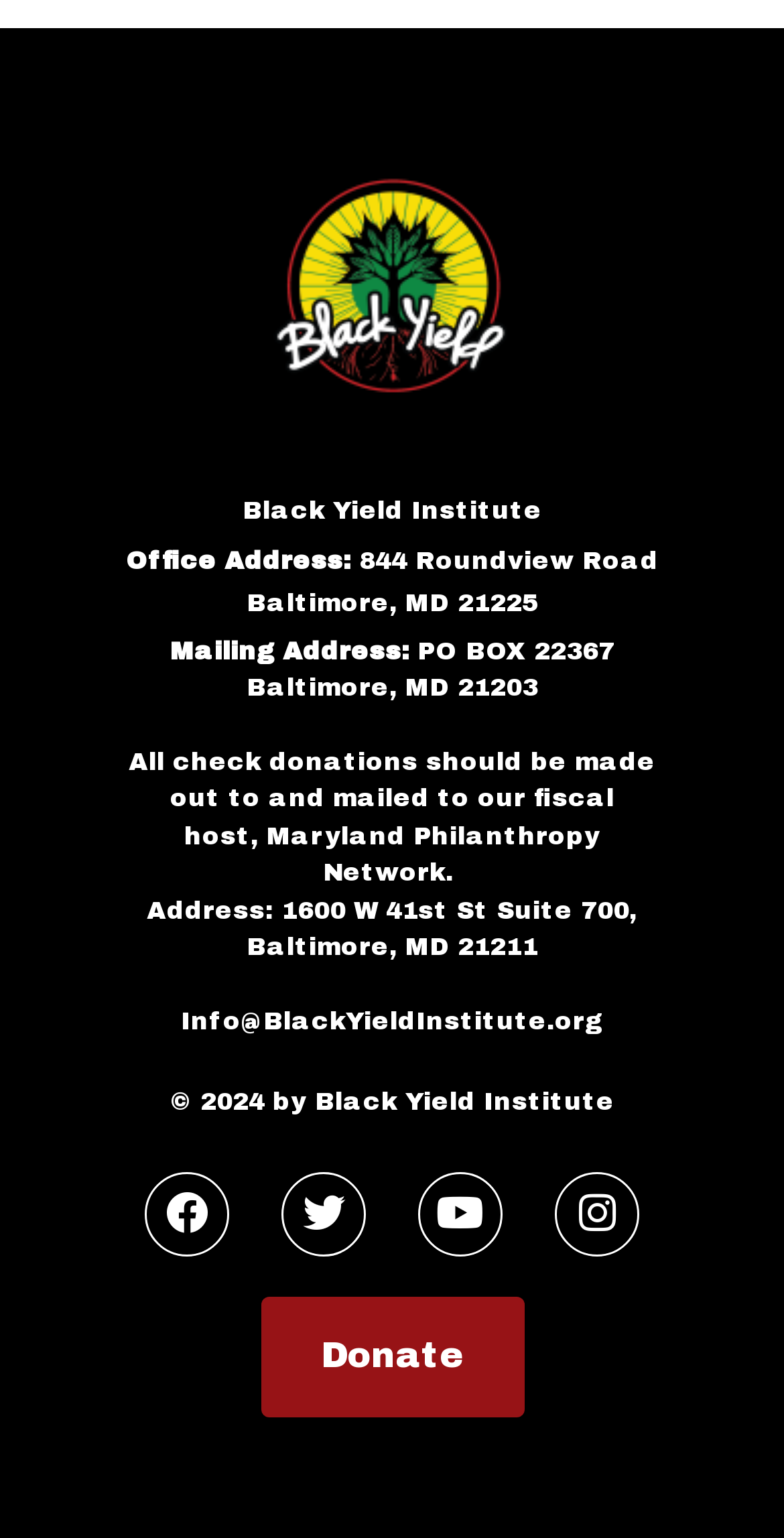Please provide the bounding box coordinates in the format (top-left x, top-left y, bottom-right x, bottom-right y). Remember, all values are floating point numbers between 0 and 1. What is the bounding box coordinate of the region described as: Youtube

[0.533, 0.762, 0.641, 0.817]